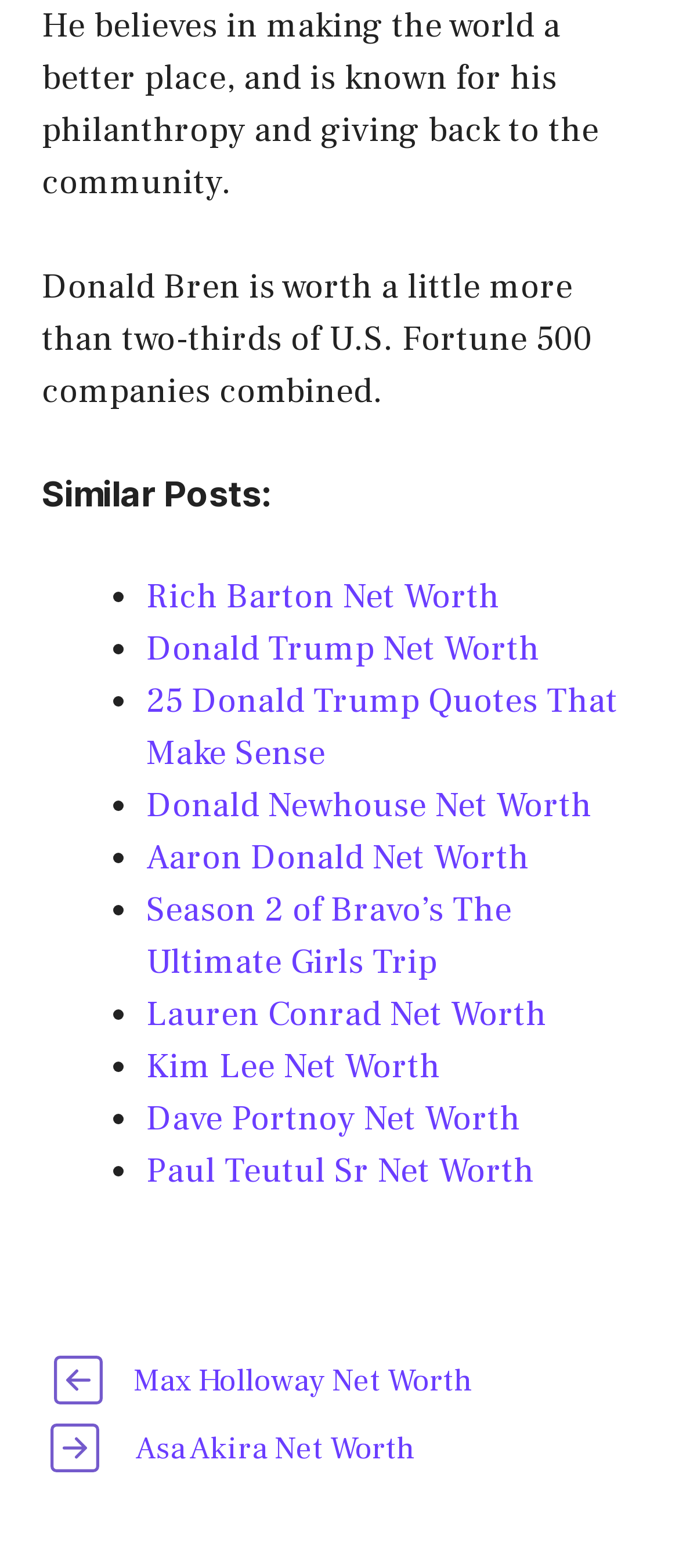Indicate the bounding box coordinates of the element that must be clicked to execute the instruction: "Go to the 'Keto Bread: Ultimate Guide [2023 Update]' page". The coordinates should be given as four float numbers between 0 and 1, i.e., [left, top, right, bottom].

None